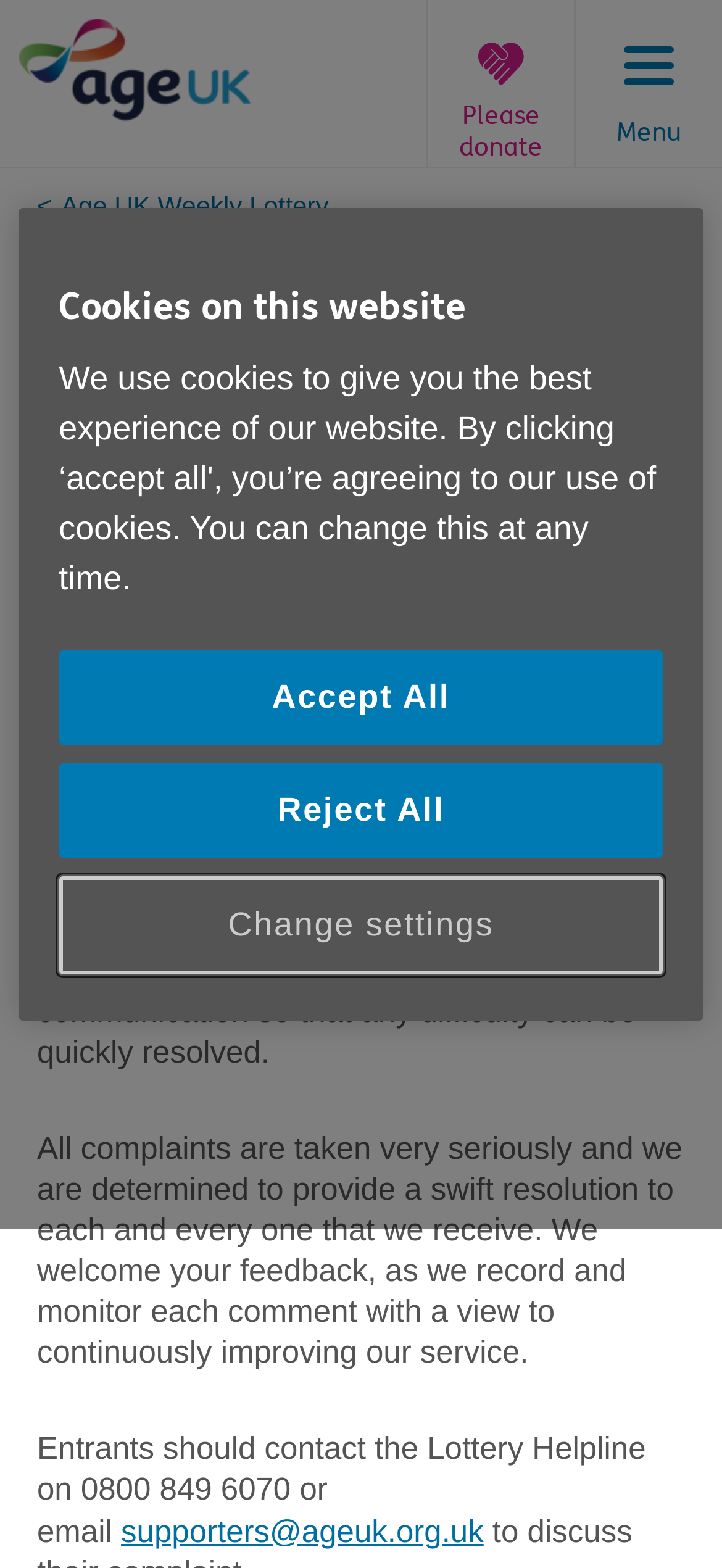For the given element description parent_node: Search for: value="Search", determine the bounding box coordinates of the UI element. The coordinates should follow the format (top-left x, top-left y, bottom-right x, bottom-right y) and be within the range of 0 to 1.

None